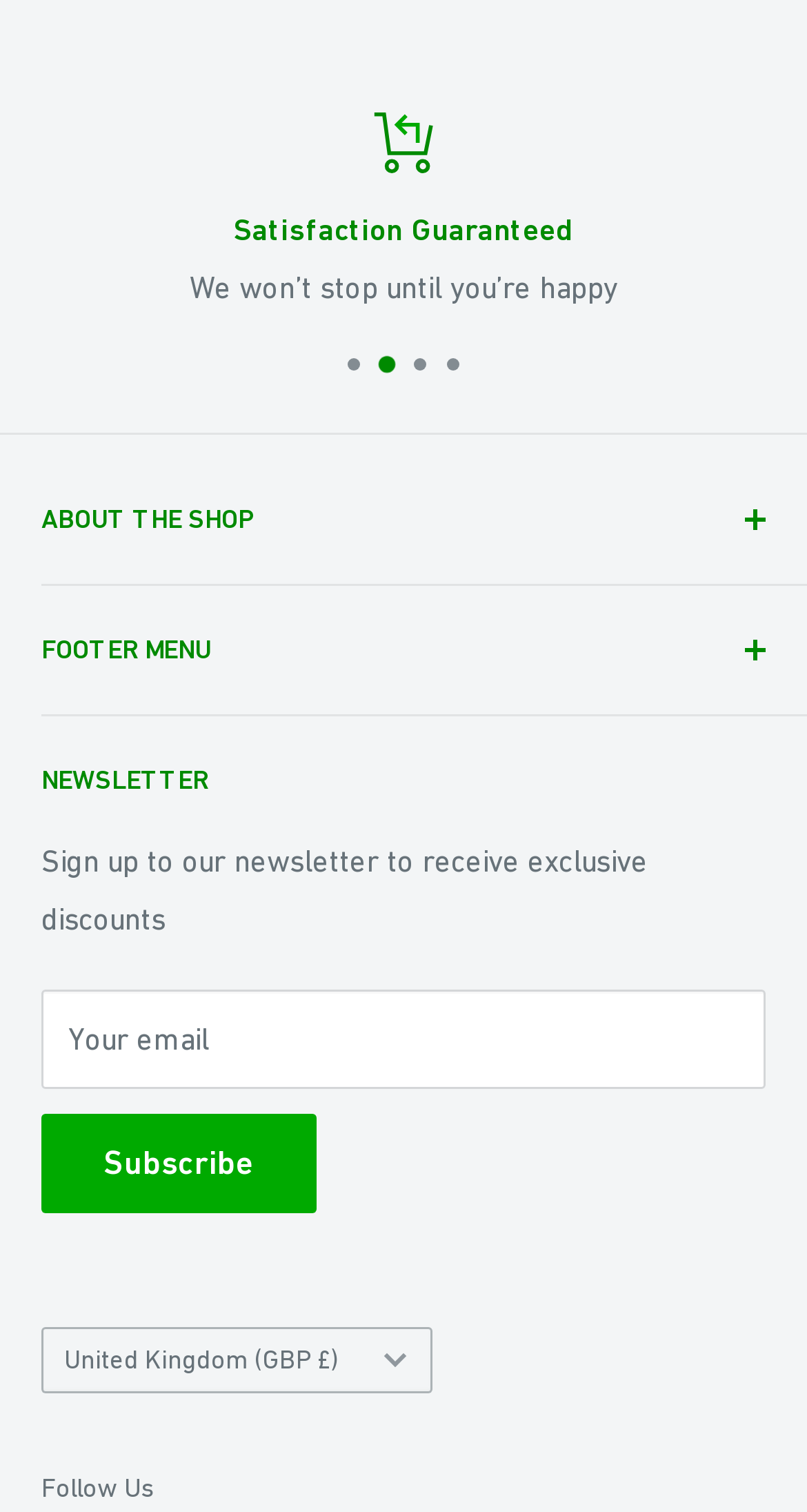Provide the bounding box coordinates of the UI element this sentence describes: "parent_node: Your email name="contact[email]"".

[0.051, 0.654, 0.949, 0.72]